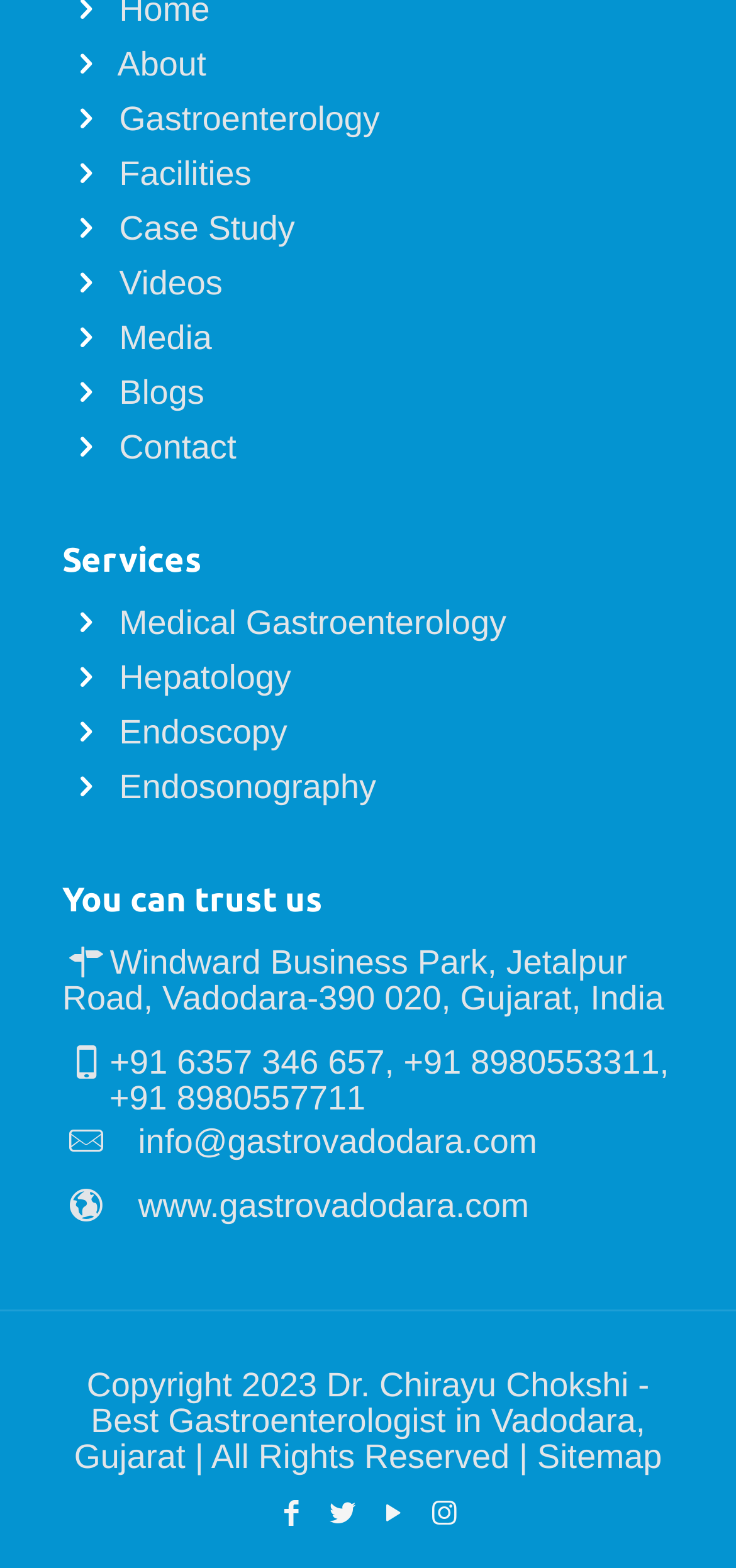Pinpoint the bounding box coordinates of the clickable element to carry out the following instruction: "Visit our website."

[0.188, 0.757, 0.719, 0.781]